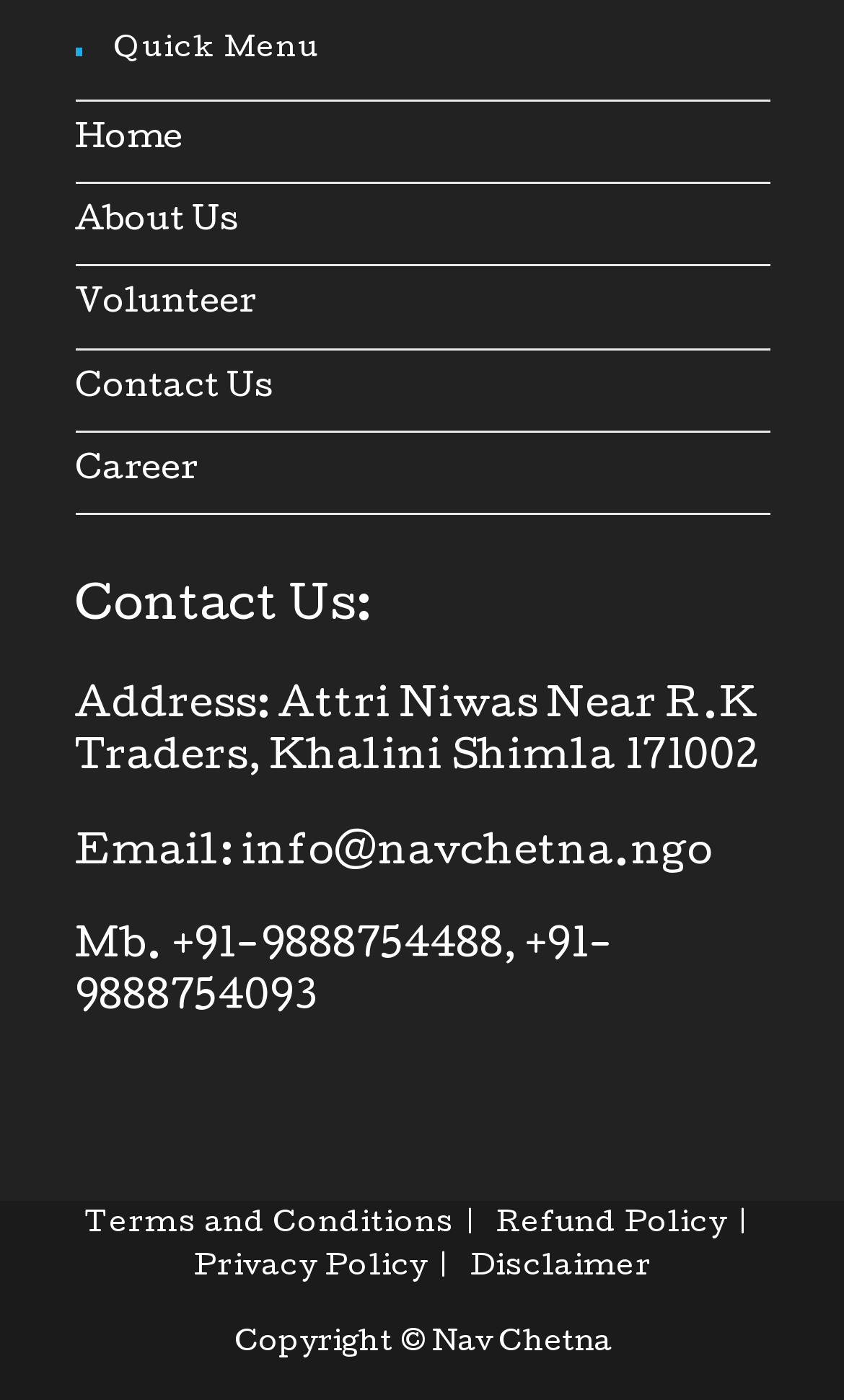Answer this question in one word or a short phrase: How many links are provided in the quick menu?

5